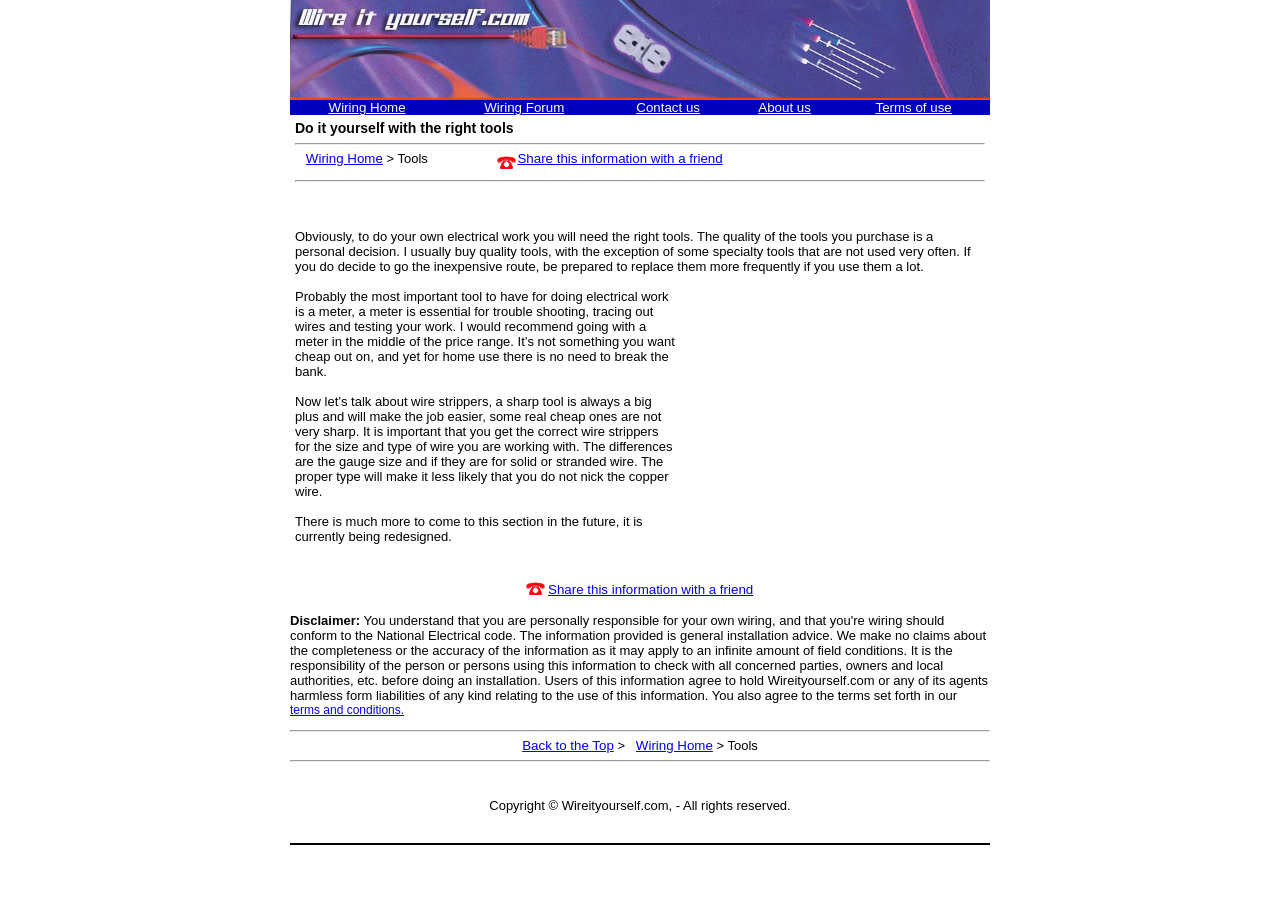How can I navigate back to the top of the webpage?
Please provide a single word or phrase in response based on the screenshot.

Click 'Back to the Top'